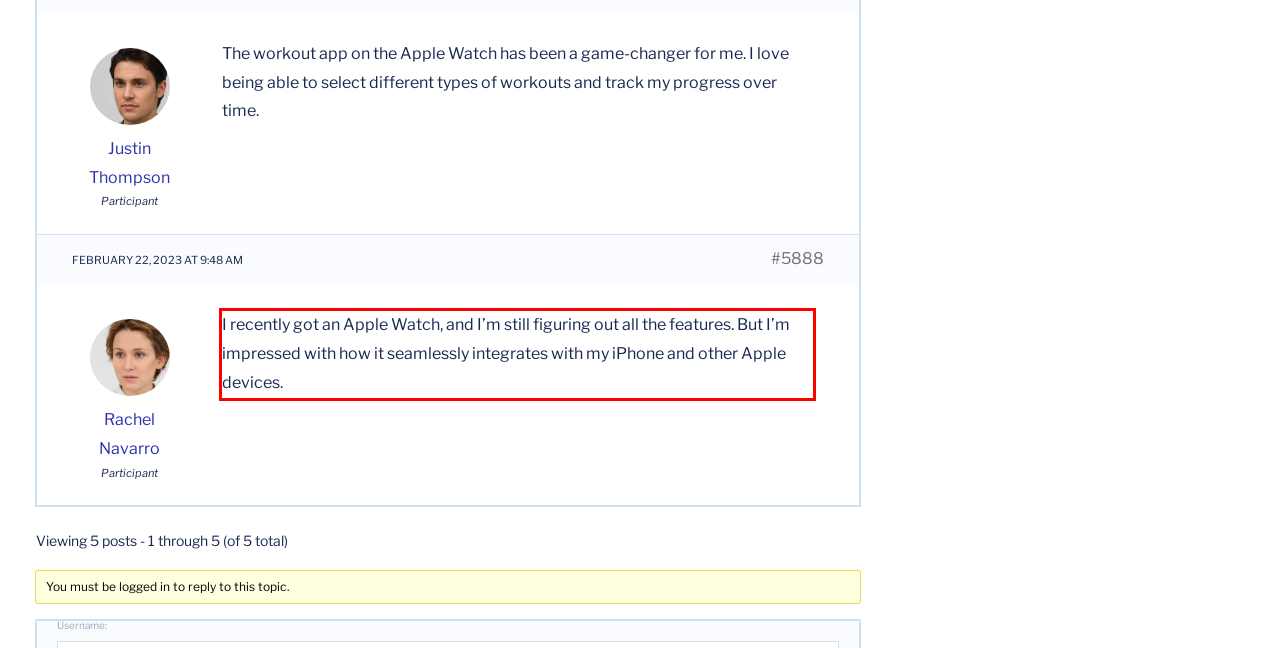Examine the webpage screenshot and use OCR to recognize and output the text within the red bounding box.

I recently got an Apple Watch, and I’m still figuring out all the features. But I’m impressed with how it seamlessly integrates with my iPhone and other Apple devices.